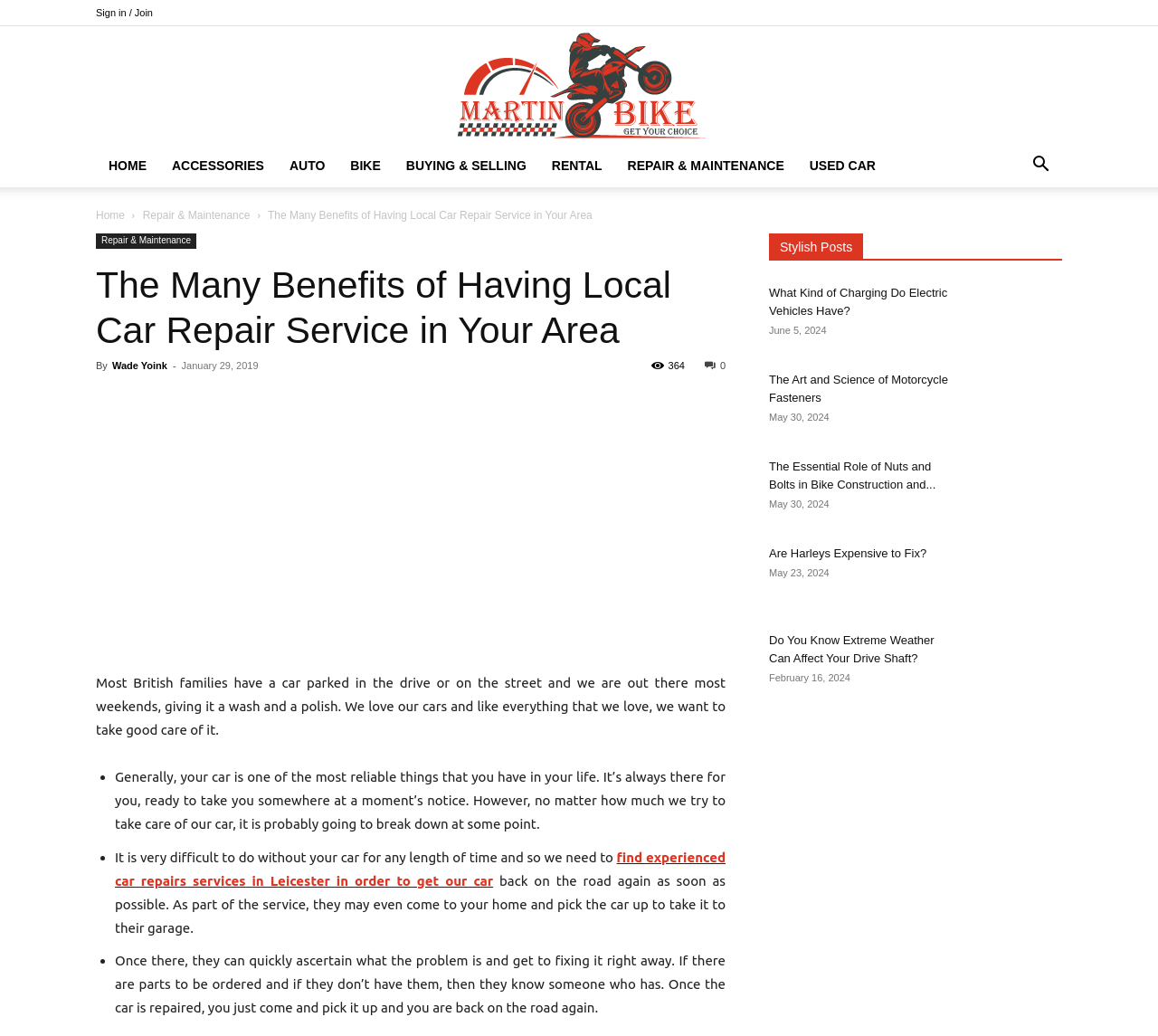Locate the bounding box coordinates of the clickable region to complete the following instruction: "View 'Stylish Posts'."

[0.664, 0.225, 0.917, 0.252]